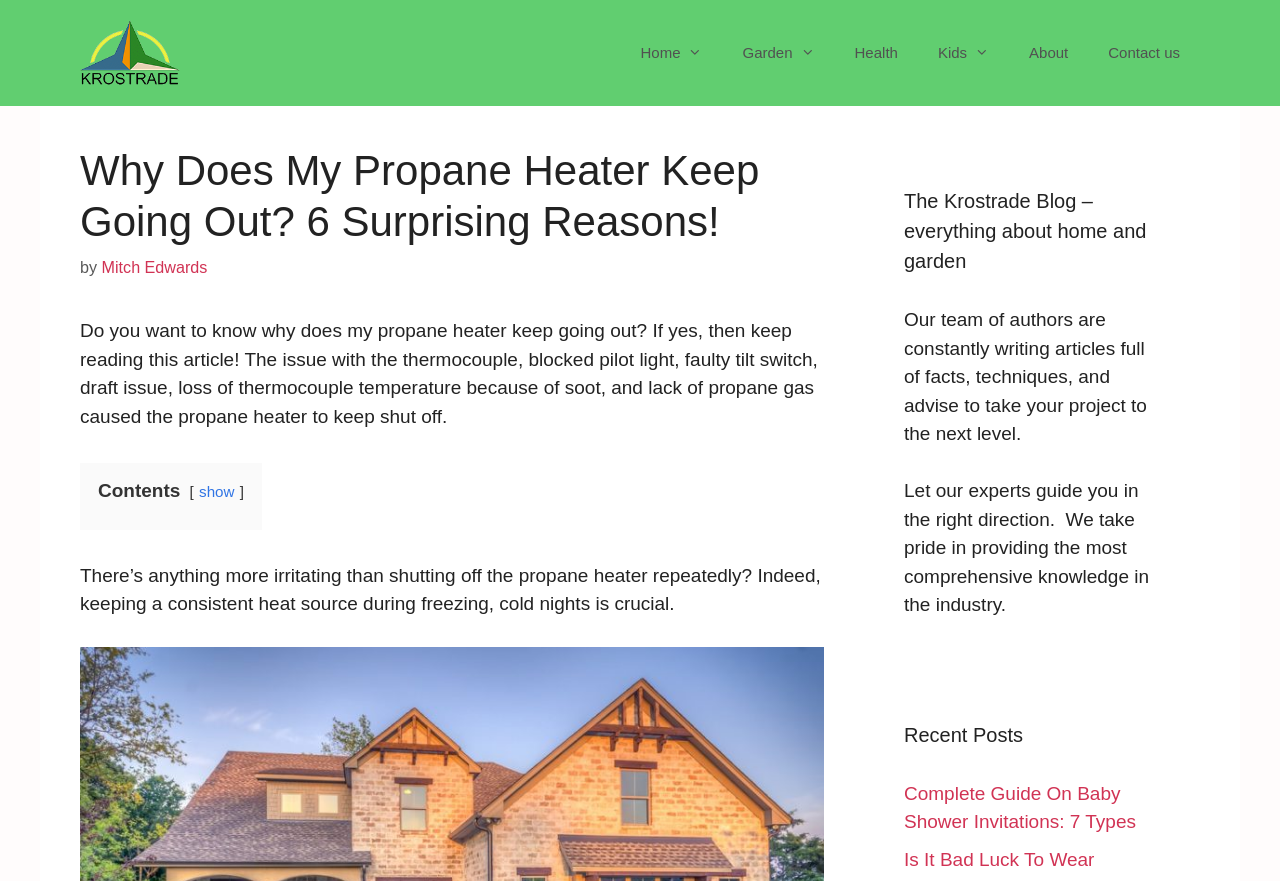Provide the bounding box coordinates of the area you need to click to execute the following instruction: "Read the article by Mitch Edwards".

[0.079, 0.293, 0.162, 0.313]